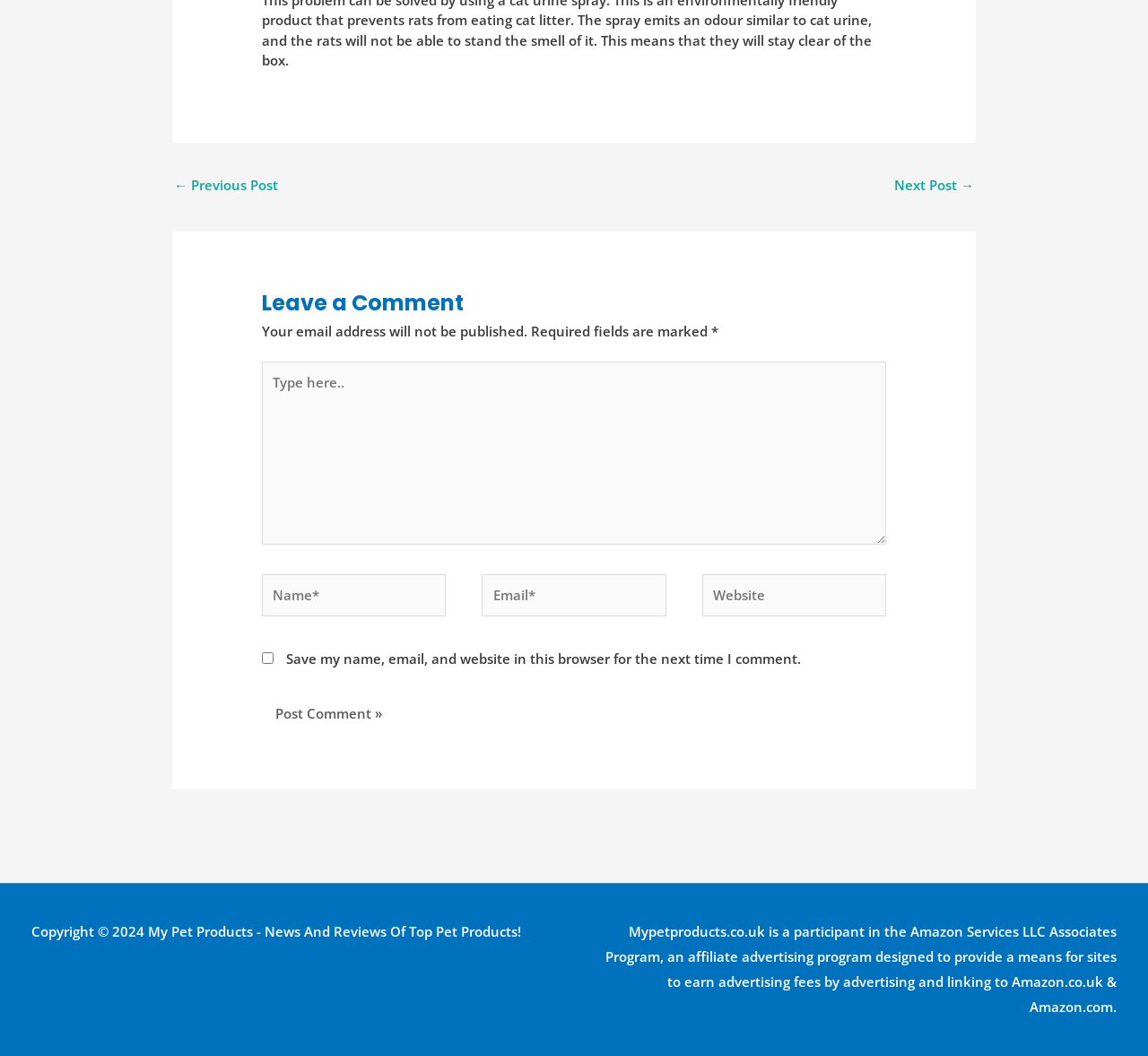Kindly respond to the following question with a single word or a brief phrase: 
How many text fields are required in the comment form?

Three